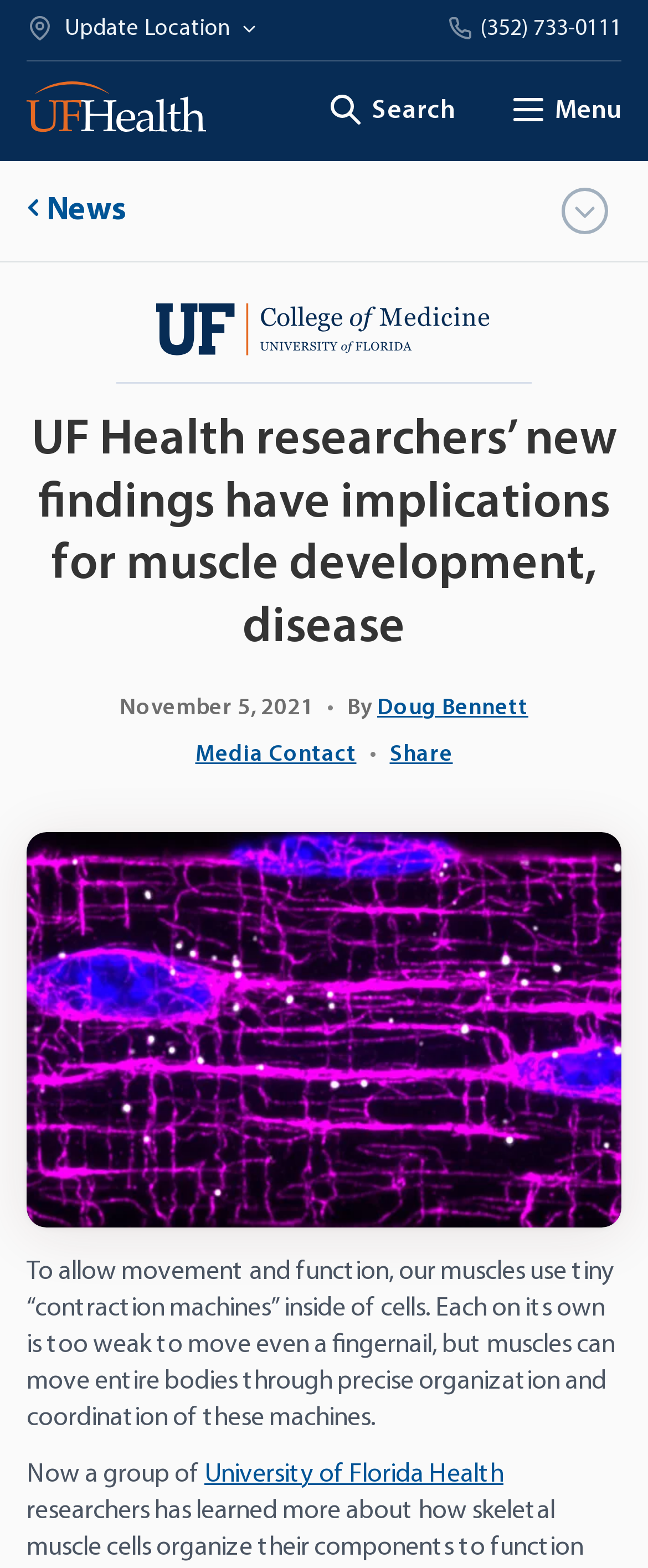Find the bounding box coordinates of the element to click in order to complete the given instruction: "Add to basket."

None